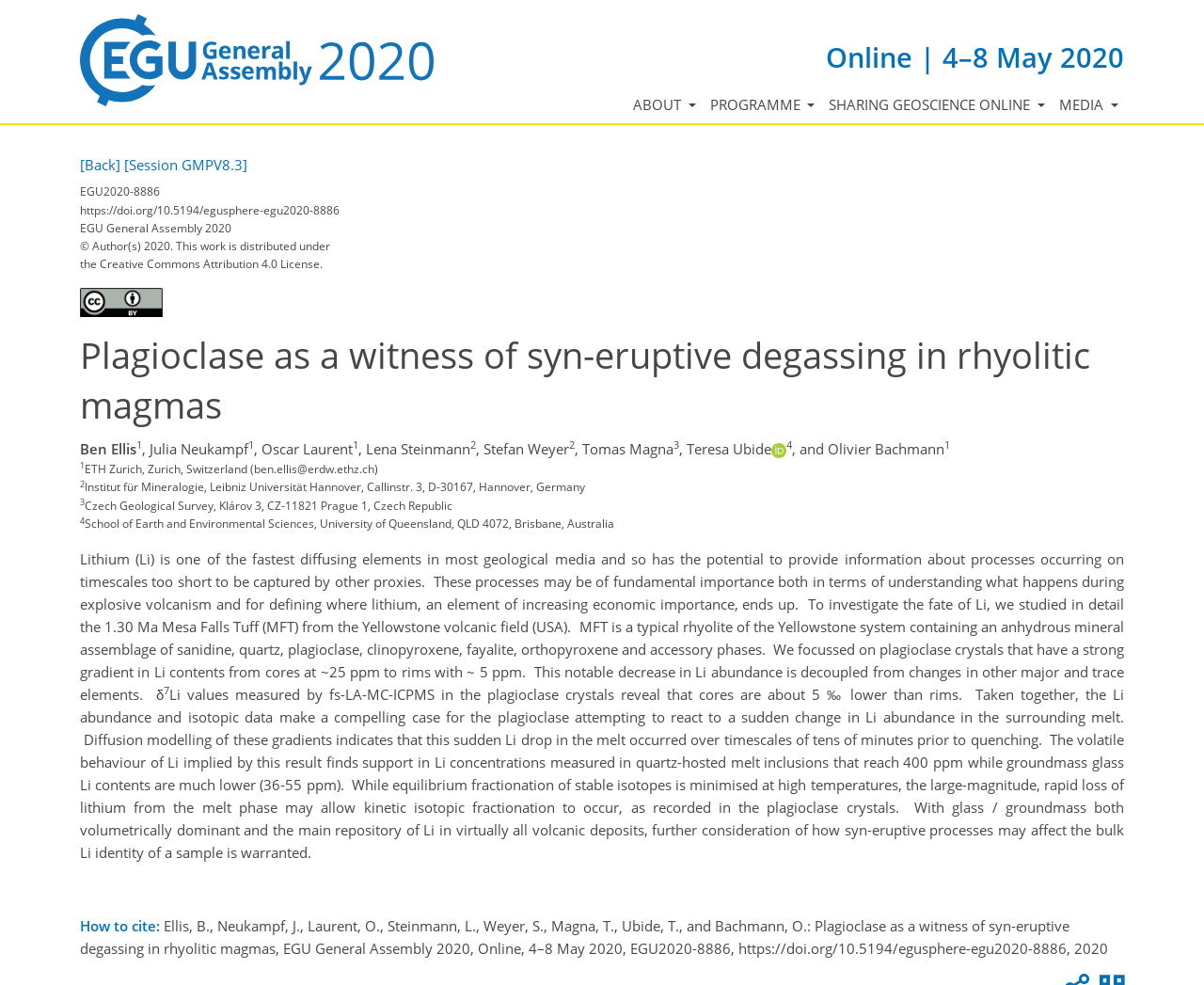Using the provided element description, identify the bounding box coordinates as (top-left x, top-left y, bottom-right x, bottom-right y). Ensure all values are between 0 and 1. Description: Sharing Geoscience Online

[0.683, 0.088, 0.874, 0.127]